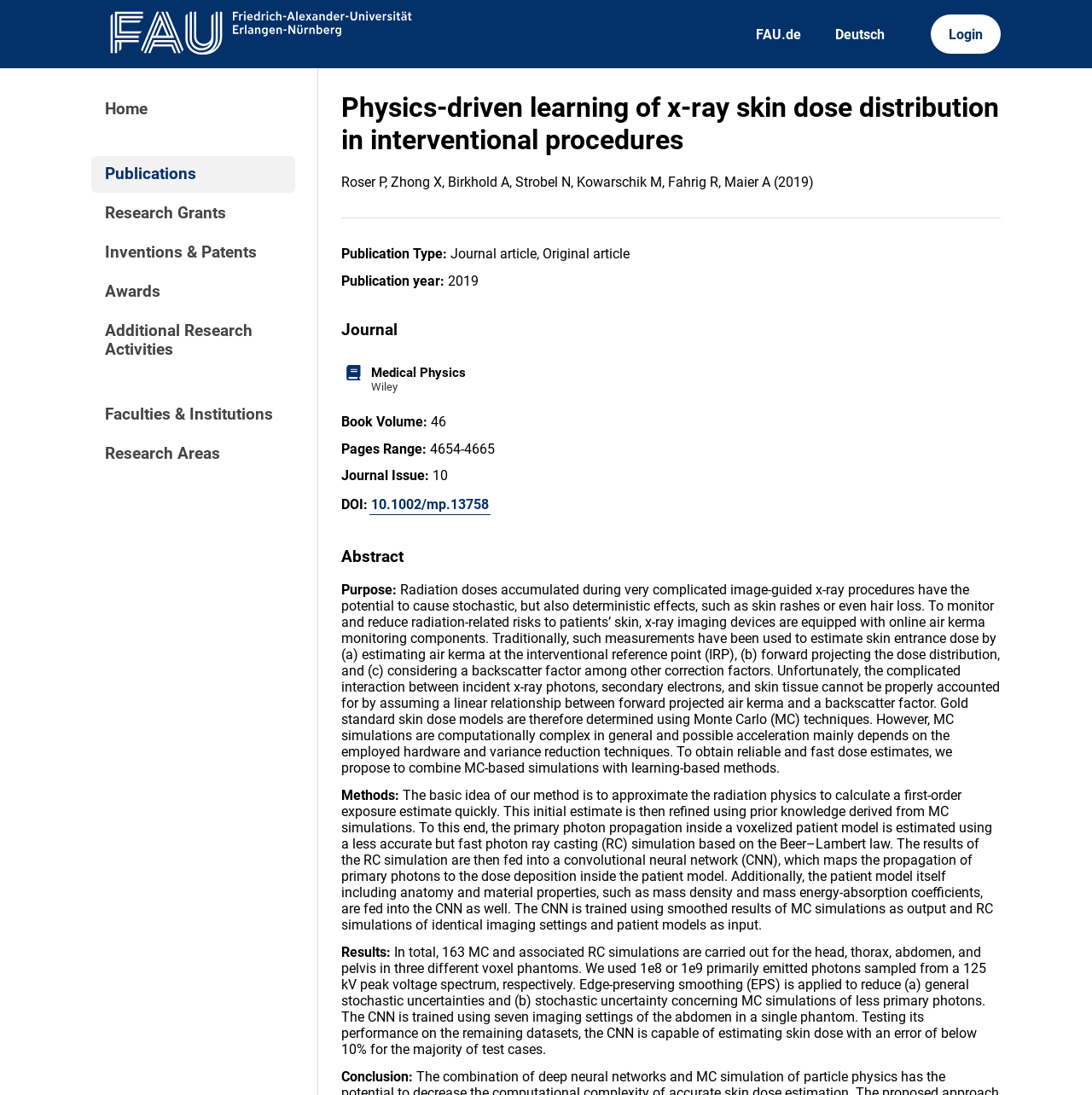What is the publication type of this article?
Refer to the image and respond with a one-word or short-phrase answer.

Journal article, Original article